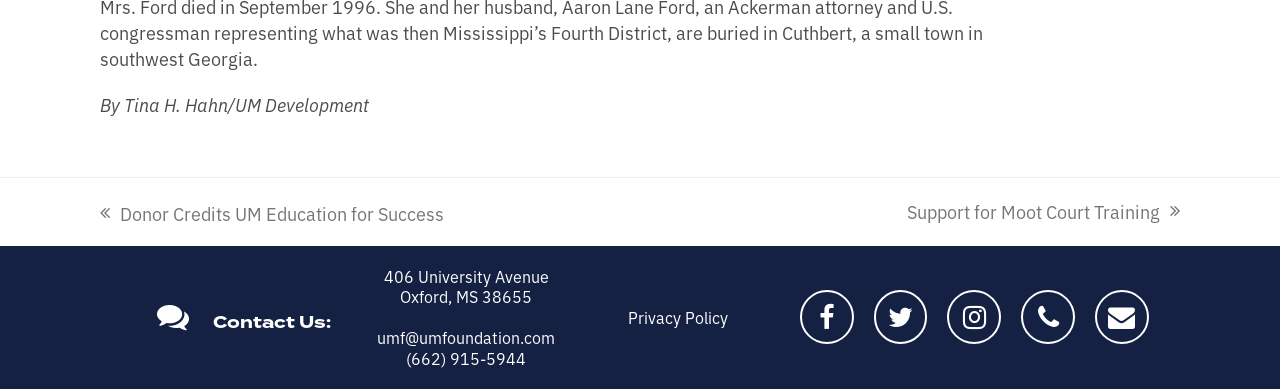What is the address of the University Avenue?
Use the image to answer the question with a single word or phrase.

406 University Avenue